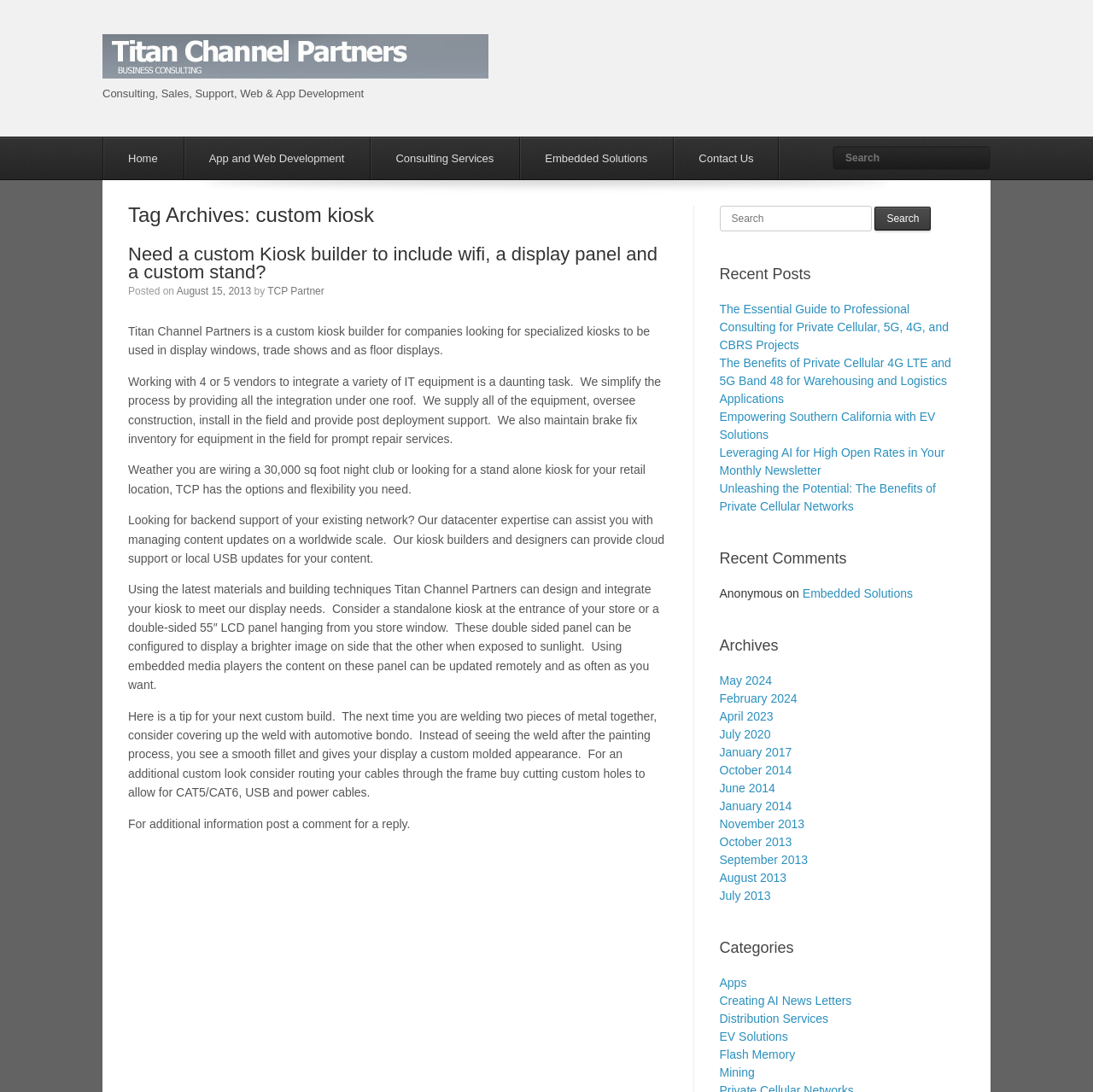Indicate the bounding box coordinates of the clickable region to achieve the following instruction: "Search again."

[0.658, 0.188, 0.797, 0.212]